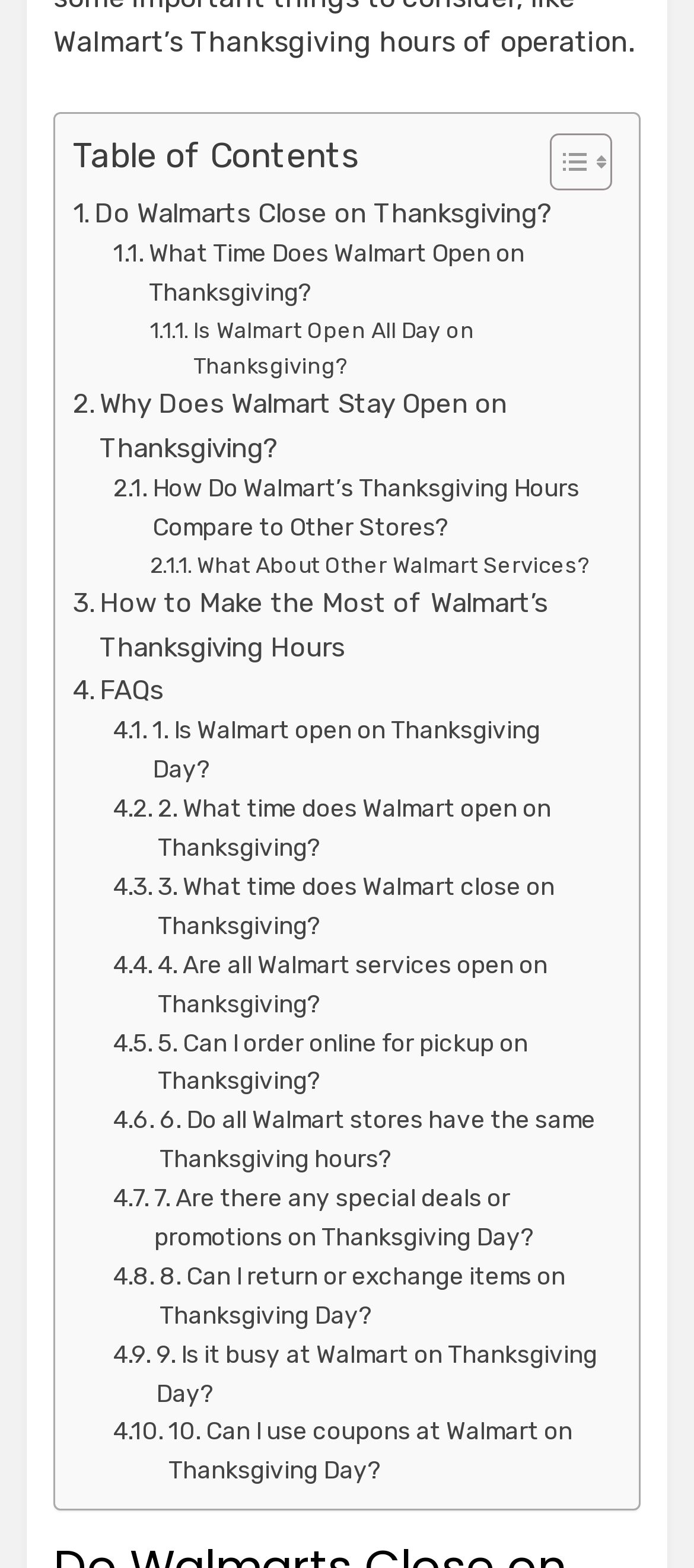How many FAQs are listed on this webpage?
Kindly answer the question with as much detail as you can.

I counted the number of links starting with a question number (e.g. '1. Is Walmart open on Thanksgiving Day?') and found 10 FAQs listed on this webpage.